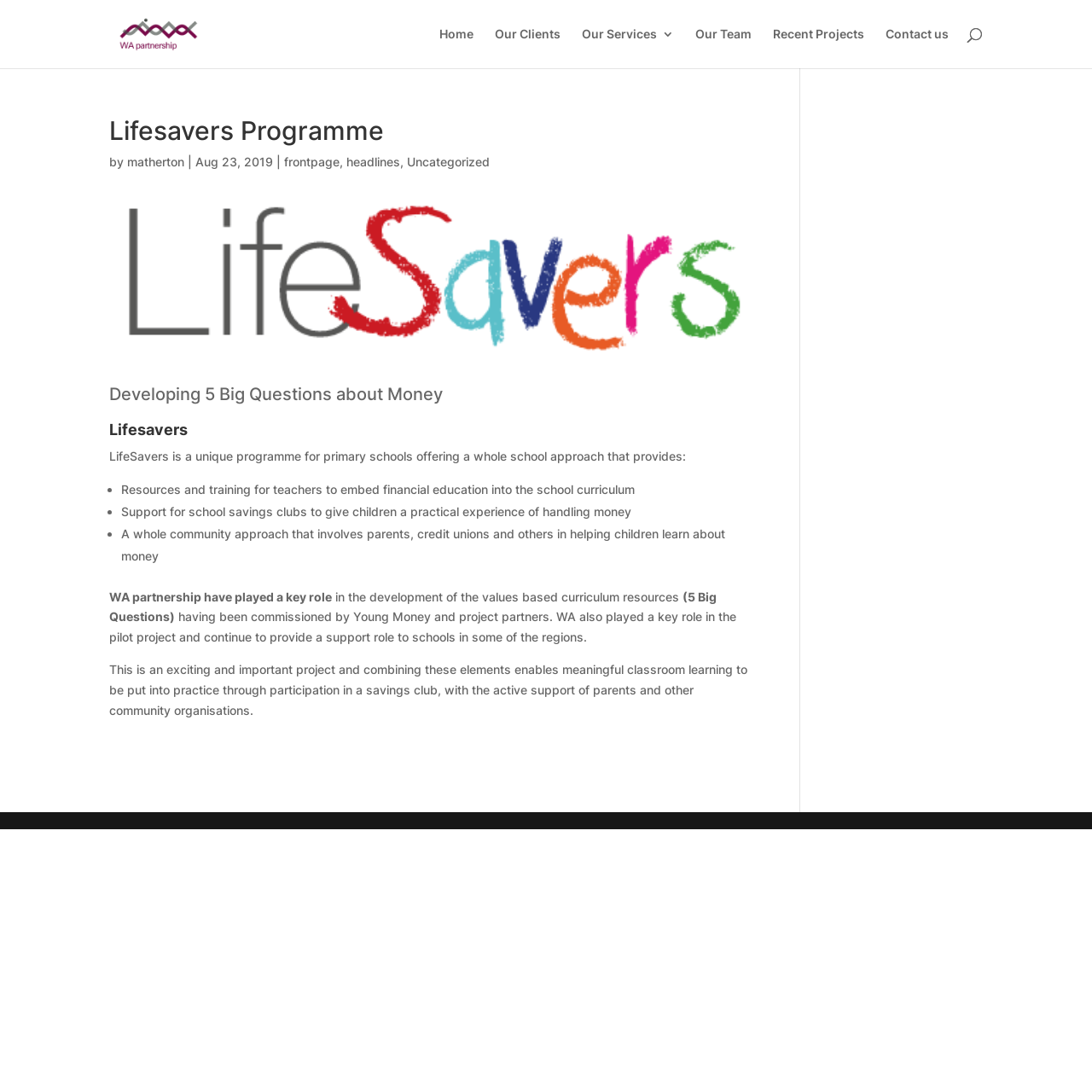Articulate a detailed summary of the webpage's content and design.

The webpage is about the Lifesavers Programme, a unique program for primary schools that provides a whole school approach to financial education. At the top left, there is a logo image of WA Partnership, accompanied by a link to the partnership's website. 

Below the logo, there is a navigation menu with links to different sections of the website, including Home, Our Clients, Our Services, Our Team, Recent Projects, and Contact us. 

The main content of the webpage is an article about the Lifesavers Programme. The article has a heading "Lifesavers Programme" and is attributed to "matherton" on "Aug 23, 2019". There are links to related topics, such as "frontpage", "headlines", and "Uncategorized". 

The article describes the programme, stating that it provides resources and training for teachers, support for school savings clubs, and a whole community approach that involves parents, credit unions, and others. The programme is developed in partnership with WA Partnership, which played a key role in the development of the values-based curriculum resources. 

The article also mentions that the programme is an exciting and important project that enables meaningful classroom learning to be put into practice through participation in a savings club, with the active support of parents and other community organisations. 

At the bottom of the webpage, there is a footer section with a copyright notice or other information.